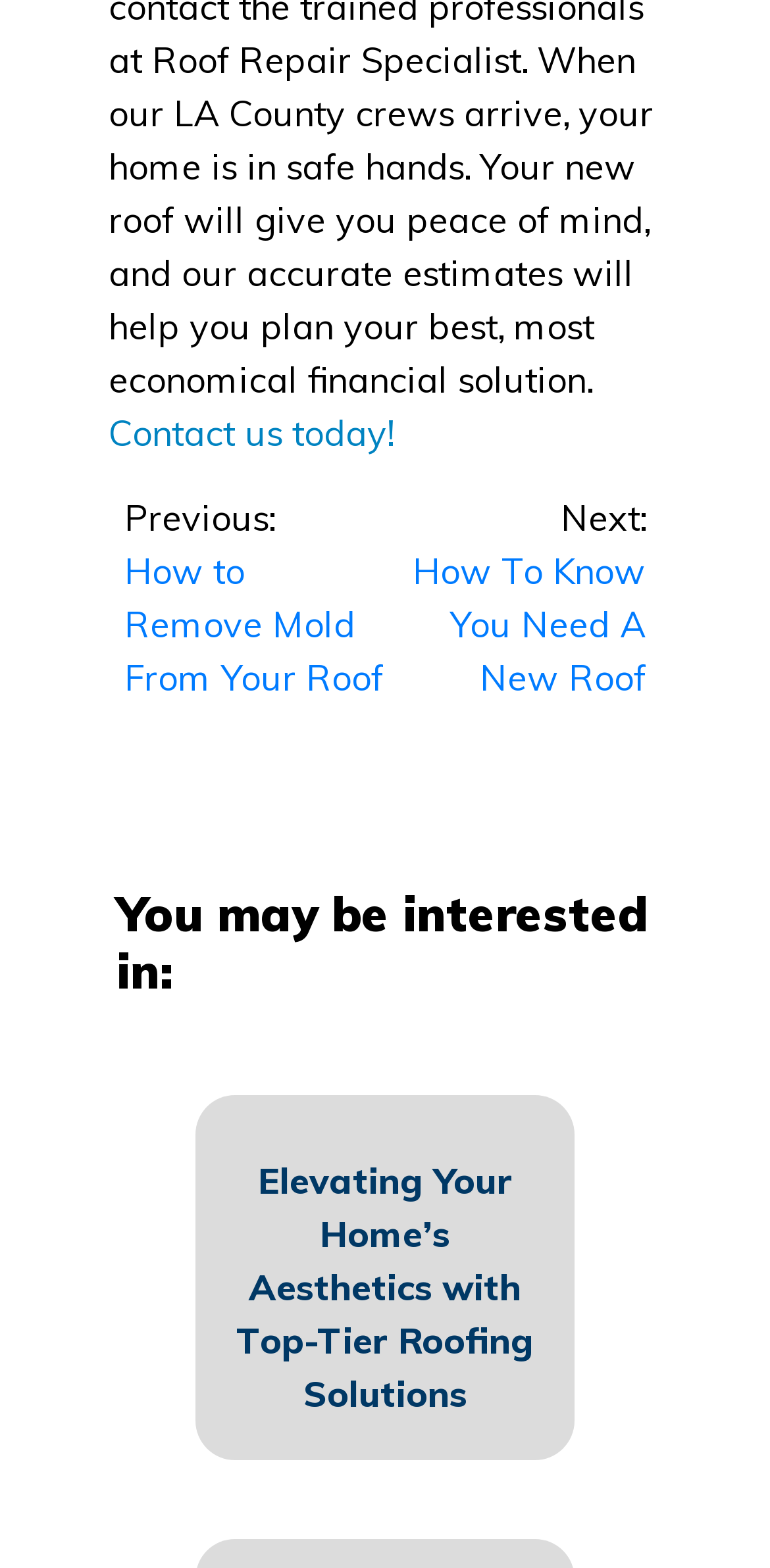Answer in one word or a short phrase: 
What is the purpose of the 'Posts' navigation?

To navigate between posts